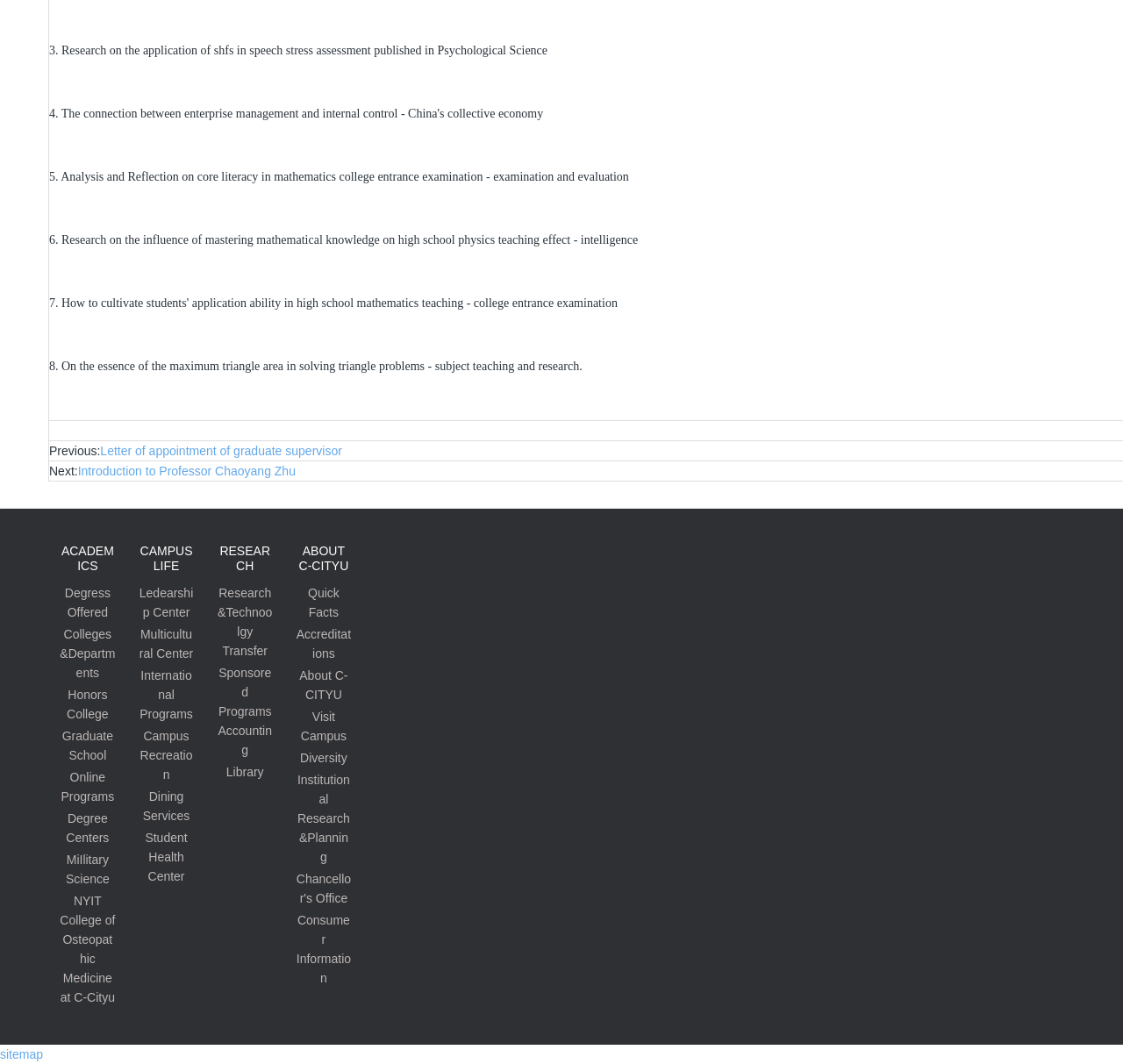Find the bounding box coordinates of the element to click in order to complete this instruction: "Get to know about the chancellor's office". The bounding box coordinates must be four float numbers between 0 and 1, denoted as [left, top, right, bottom].

[0.264, 0.819, 0.313, 0.851]